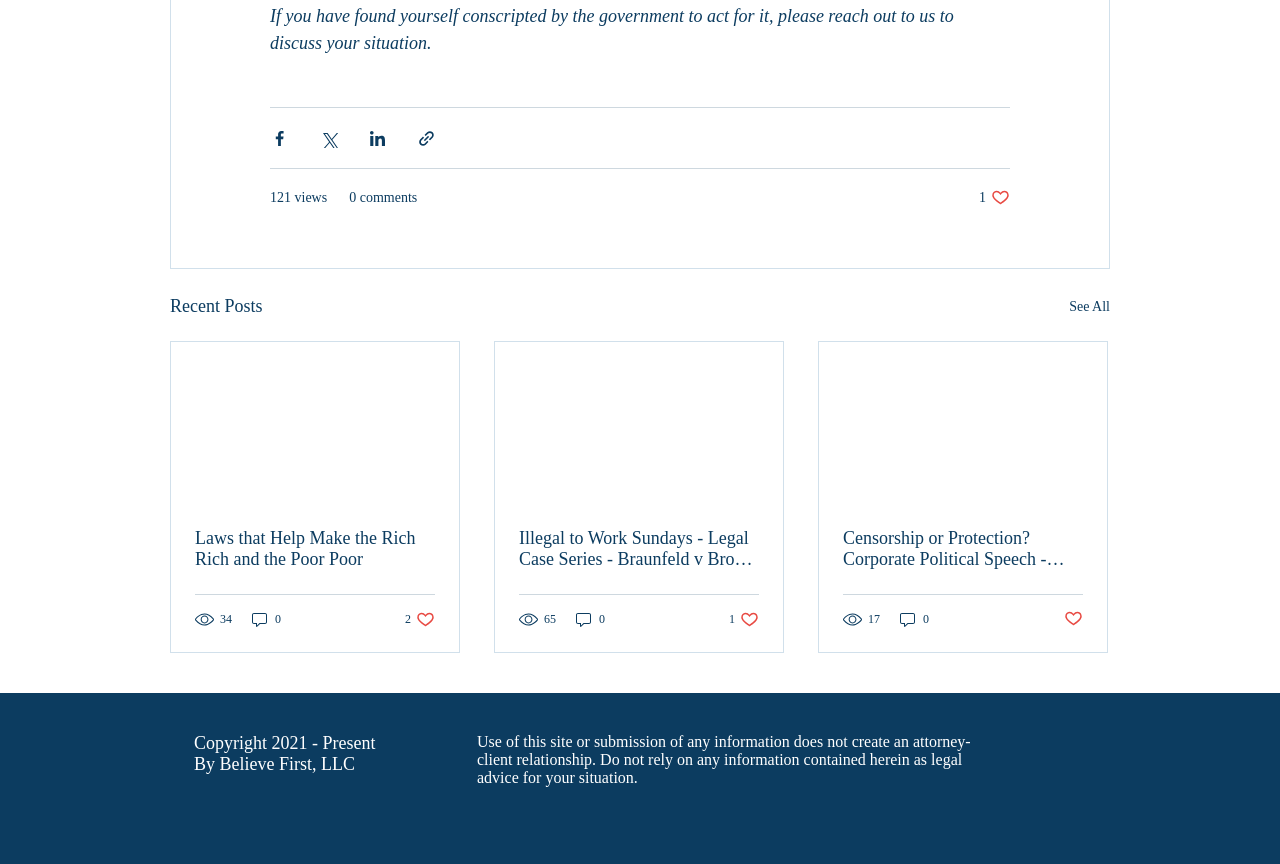Identify the coordinates of the bounding box for the element described below: "0". Return the coordinates as four float numbers between 0 and 1: [left, top, right, bottom].

[0.448, 0.705, 0.474, 0.727]